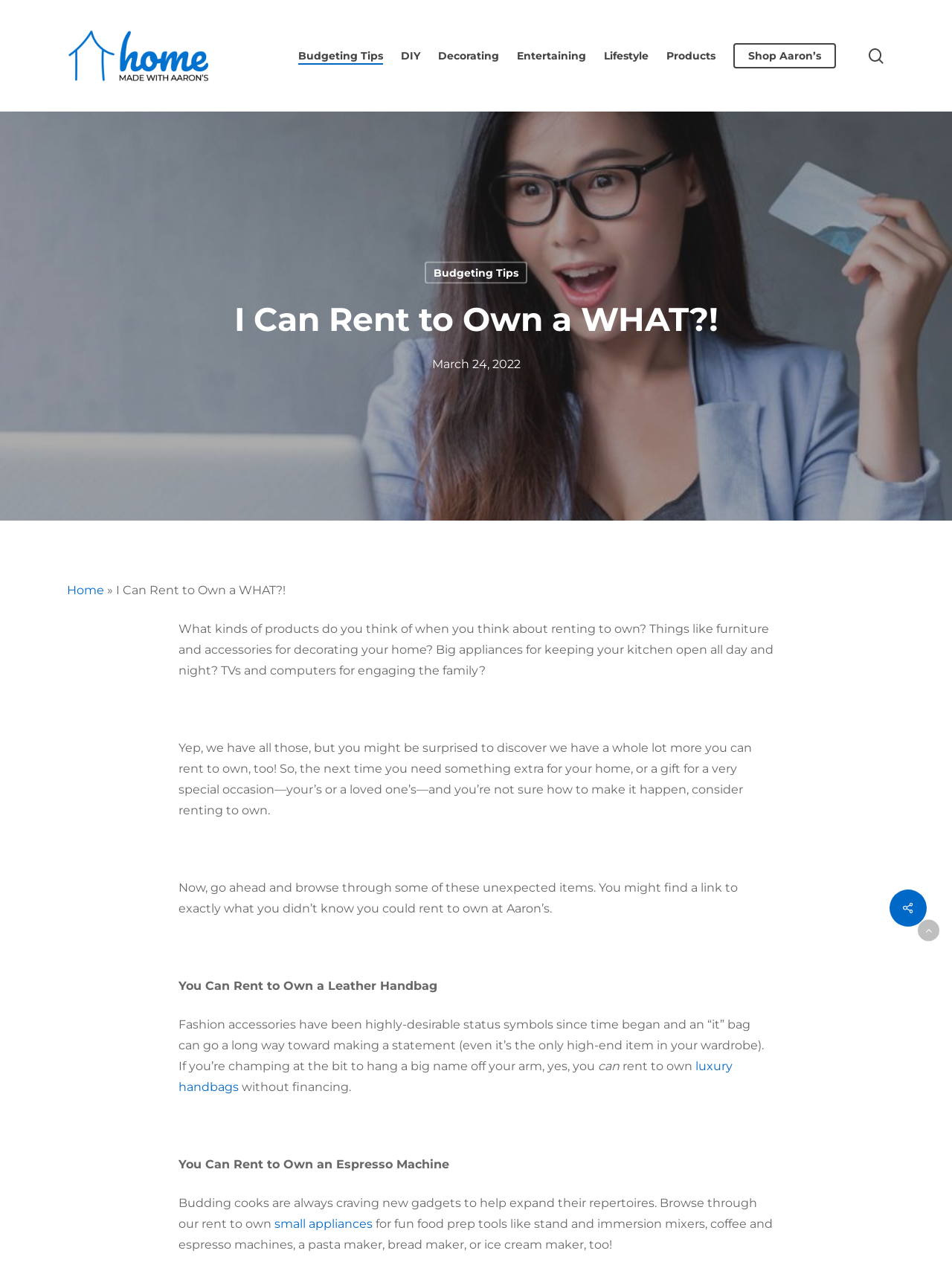Identify the bounding box coordinates necessary to click and complete the given instruction: "Explore unexpected products to rent to own".

[0.188, 0.694, 0.775, 0.722]